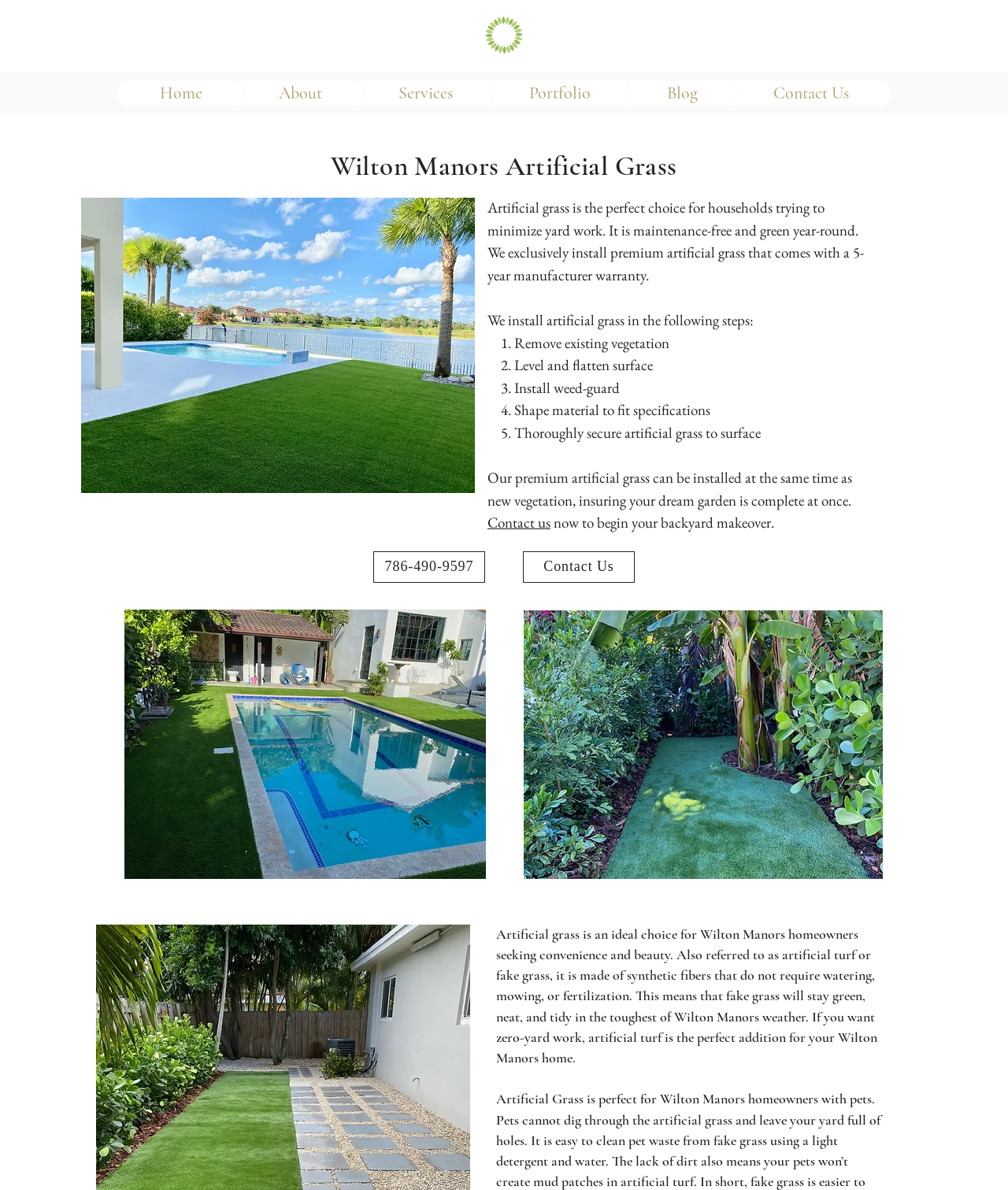Locate the bounding box coordinates of the UI element described by: "786-490-9597". The bounding box coordinates should consist of four float numbers between 0 and 1, i.e., [left, top, right, bottom].

[0.37, 0.463, 0.481, 0.49]